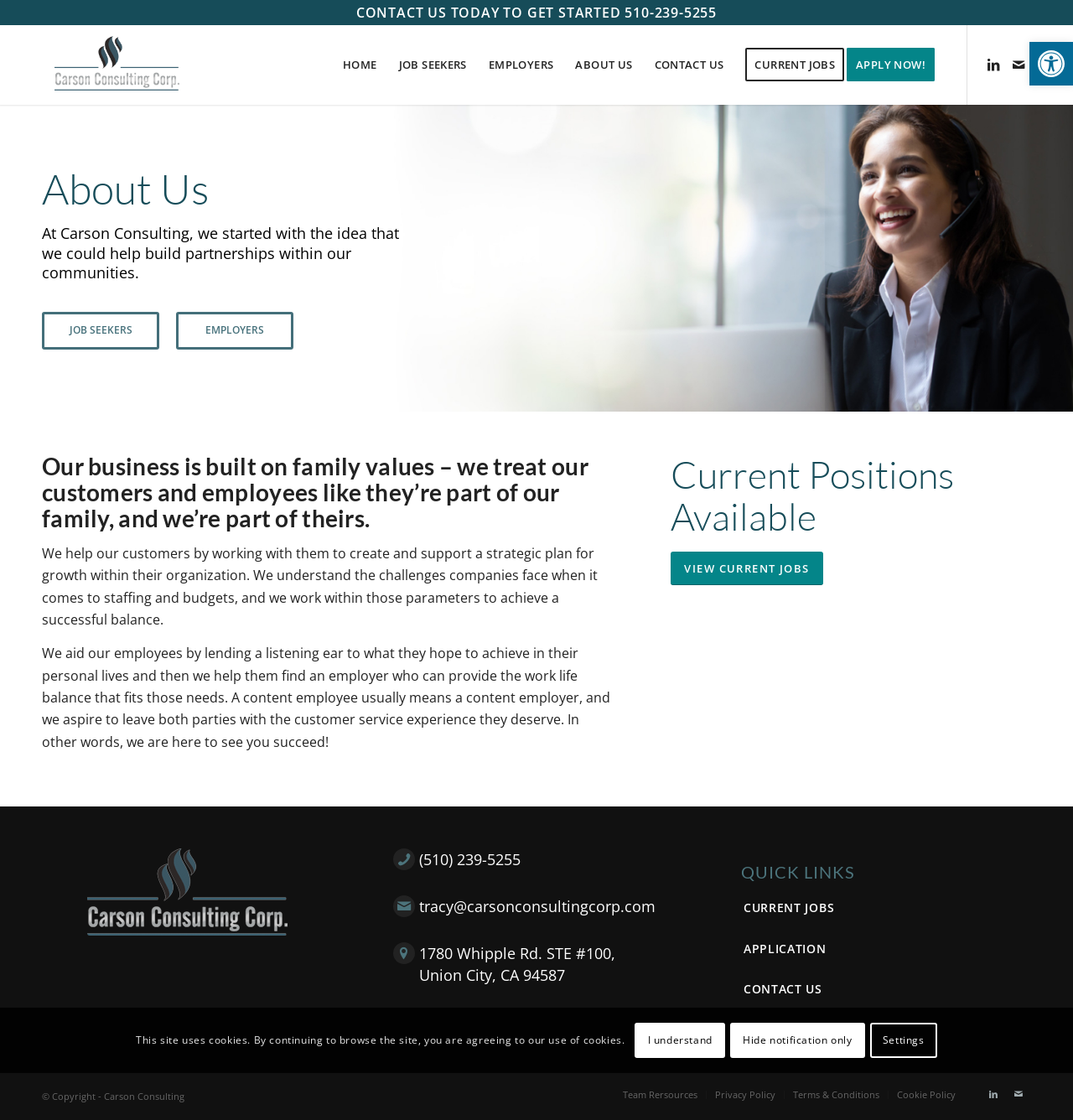What is the purpose of Carson Consulting Corp?
Look at the webpage screenshot and answer the question with a detailed explanation.

I found this information by reading the 'About Us' section of the webpage, which describes the company's mission and values.